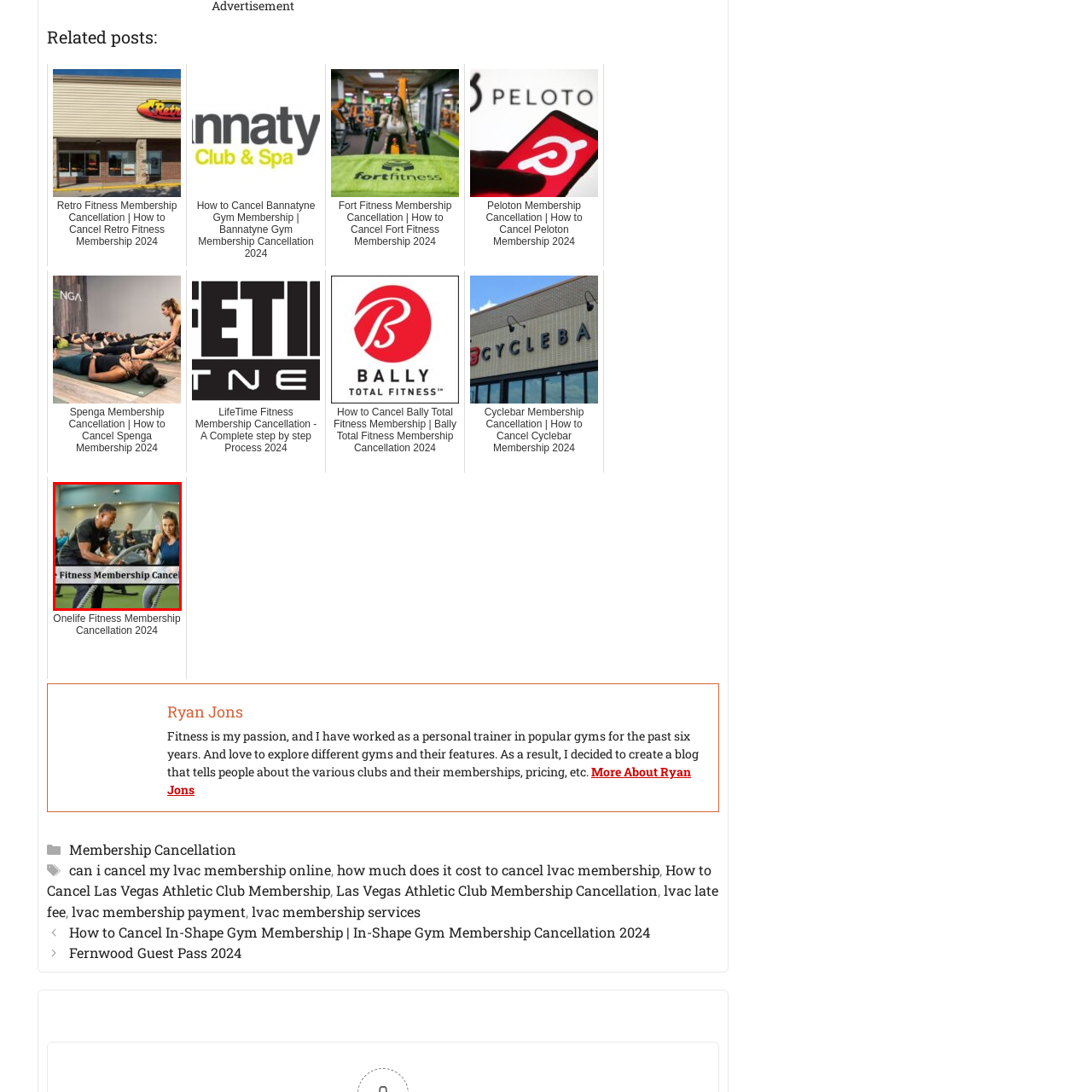What is the purpose of the image?
Focus on the red-bounded area of the image and reply with one word or a short phrase.

To discuss LifeTime Fitness membership cancellation